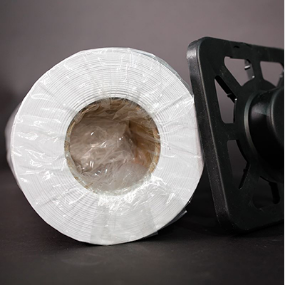With reference to the image, please provide a detailed answer to the following question: What is the finish of the photo paper?

The finish of the photo paper can be determined by looking at the description of the product, which states that it is a 'Matte Photo Paper'. This indicates that the paper has a matte finish, which is suitable for vibrant printing applications.